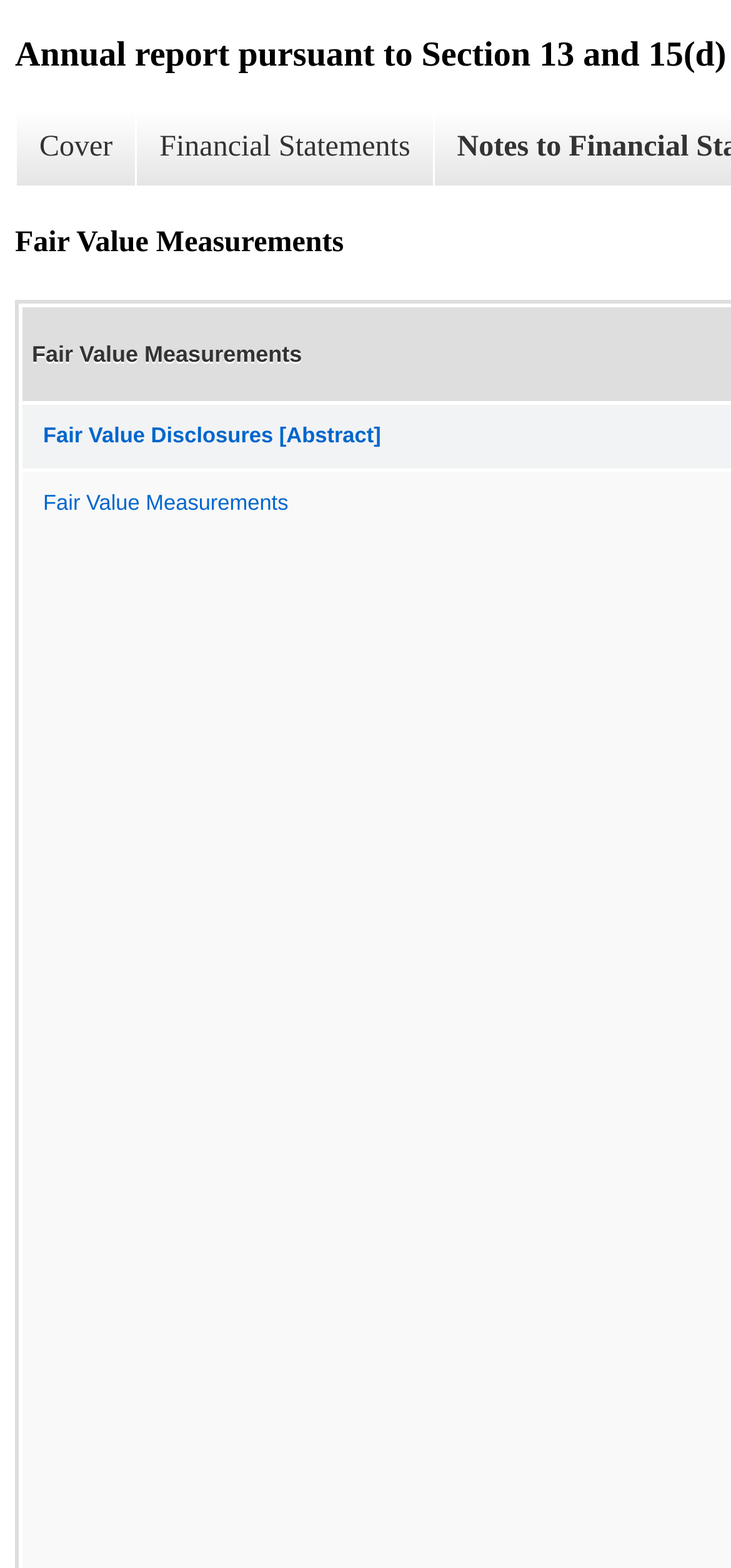Extract the bounding box coordinates of the UI element described by: "Financial Statements". The coordinates should include four float numbers ranging from 0 to 1, e.g., [left, top, right, bottom].

[0.185, 0.071, 0.592, 0.119]